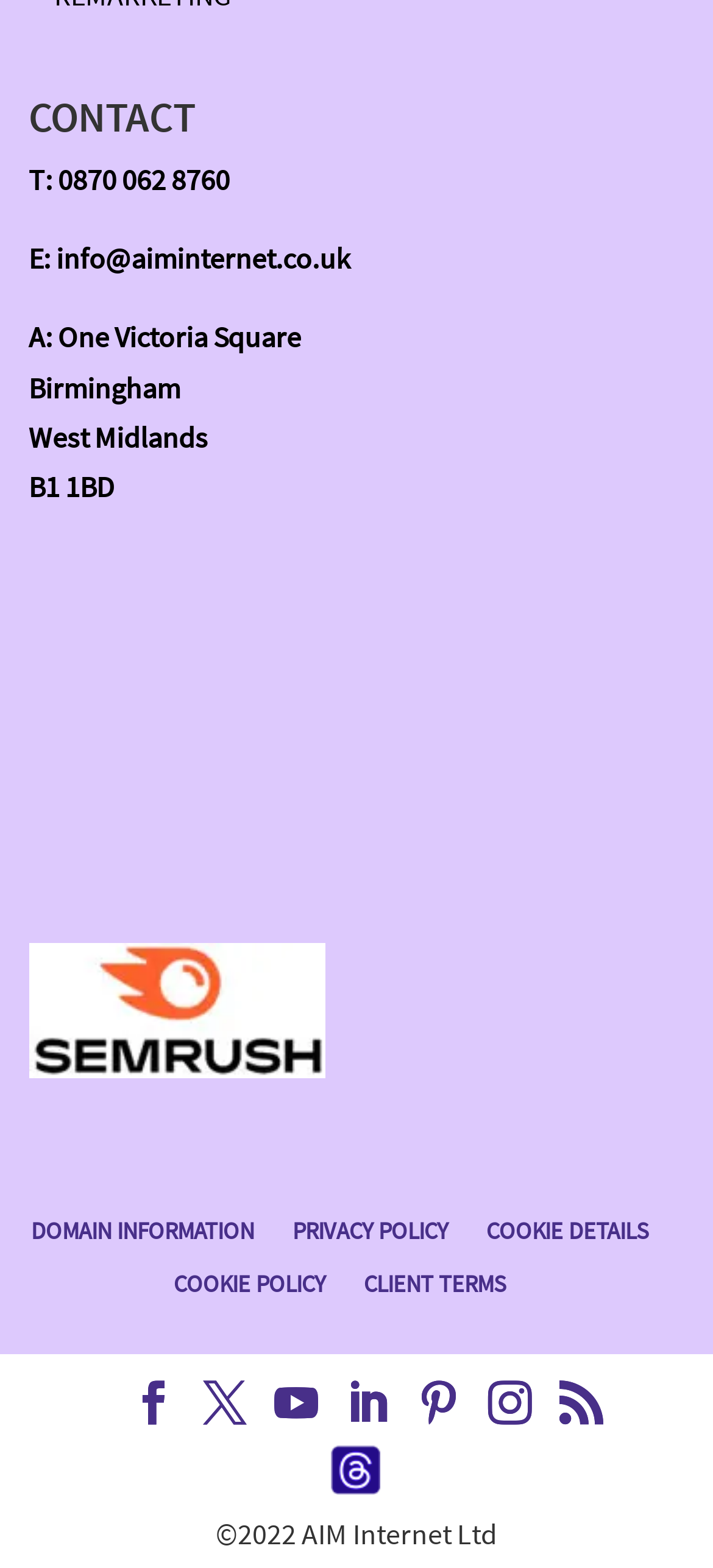Please specify the bounding box coordinates of the area that should be clicked to accomplish the following instruction: "Check the company address". The coordinates should consist of four float numbers between 0 and 1, i.e., [left, top, right, bottom].

[0.04, 0.203, 0.422, 0.227]